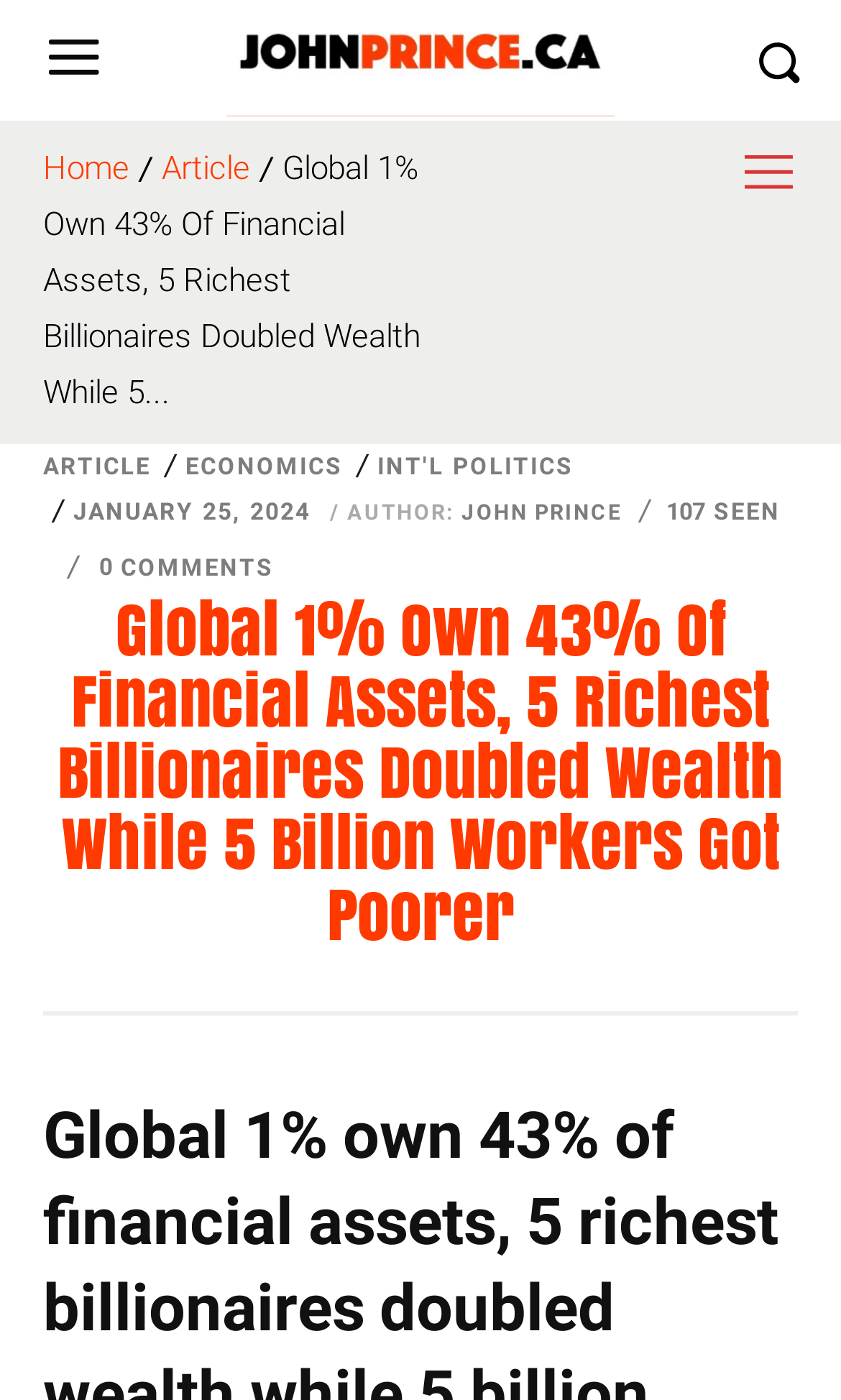What is the headline of the webpage?

Global 1% Own 43% Of Financial Assets, 5 Richest Billionaires Doubled Wealth While 5 Billion Workers Got Poorer